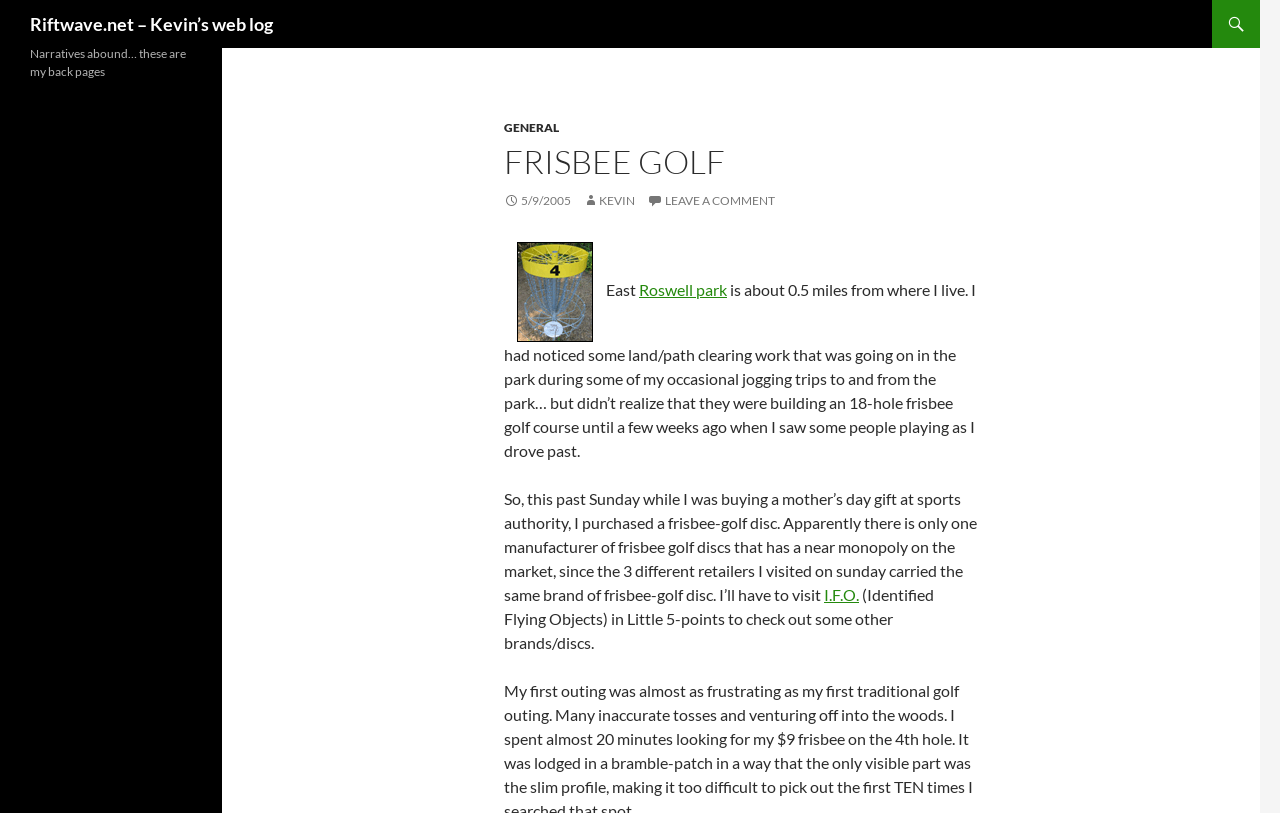Please find the bounding box coordinates of the element that you should click to achieve the following instruction: "Read the post from '5/9/2005'". The coordinates should be presented as four float numbers between 0 and 1: [left, top, right, bottom].

[0.394, 0.237, 0.446, 0.256]